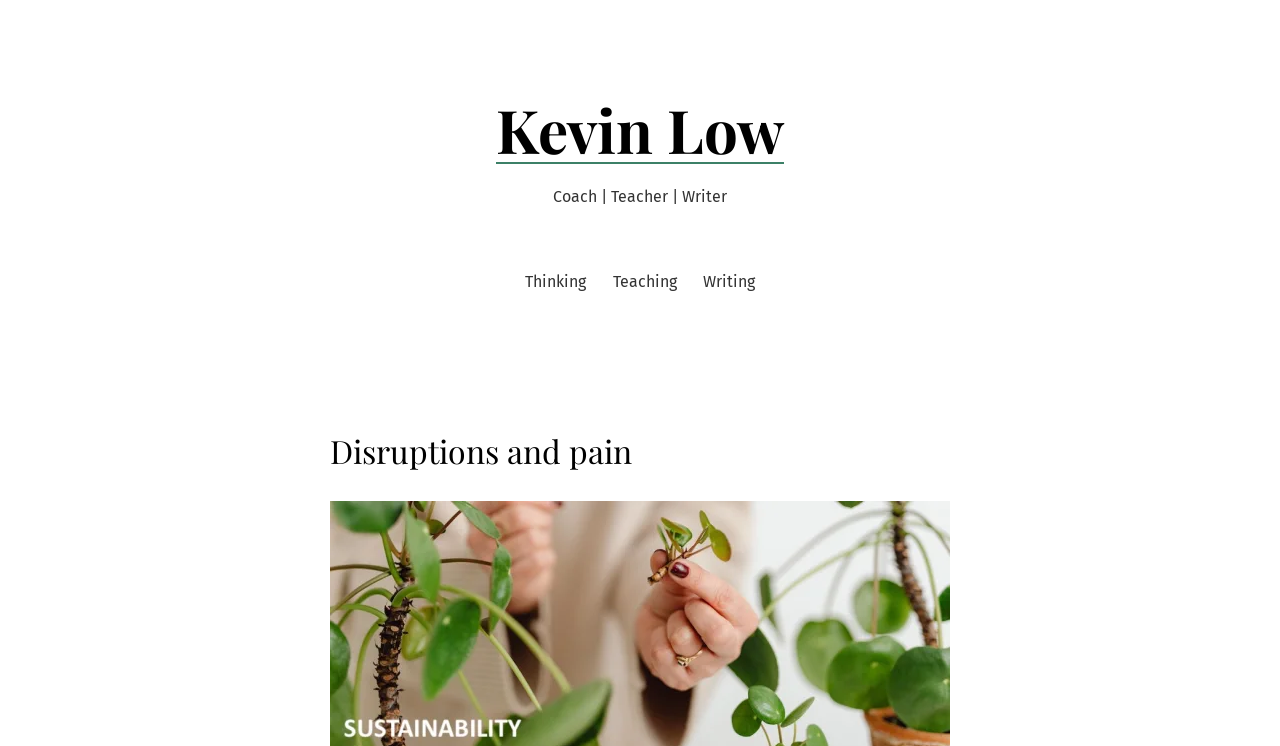Answer the question in a single word or phrase:
Who is the author of this webpage?

Kevin Low